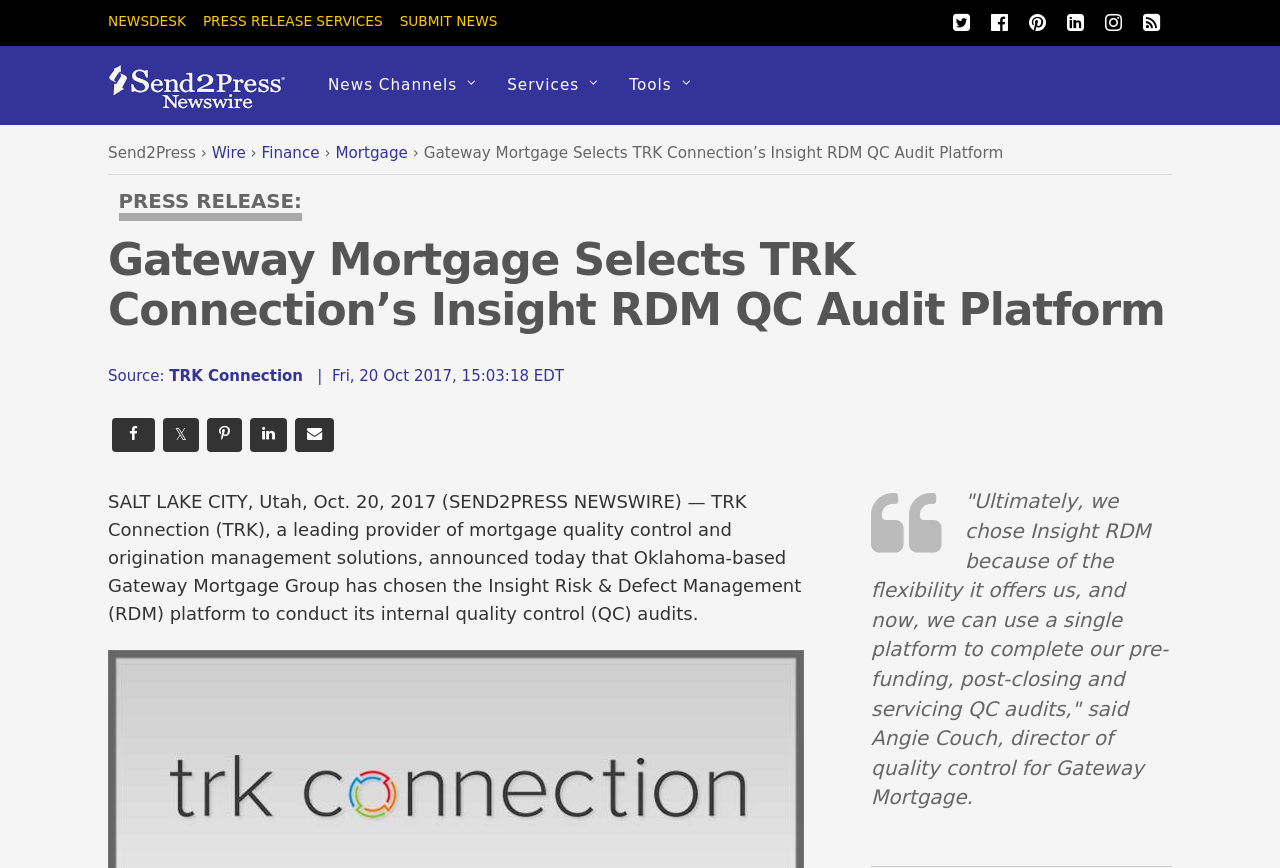Find and specify the bounding box coordinates that correspond to the clickable region for the instruction: "Search for something".

None